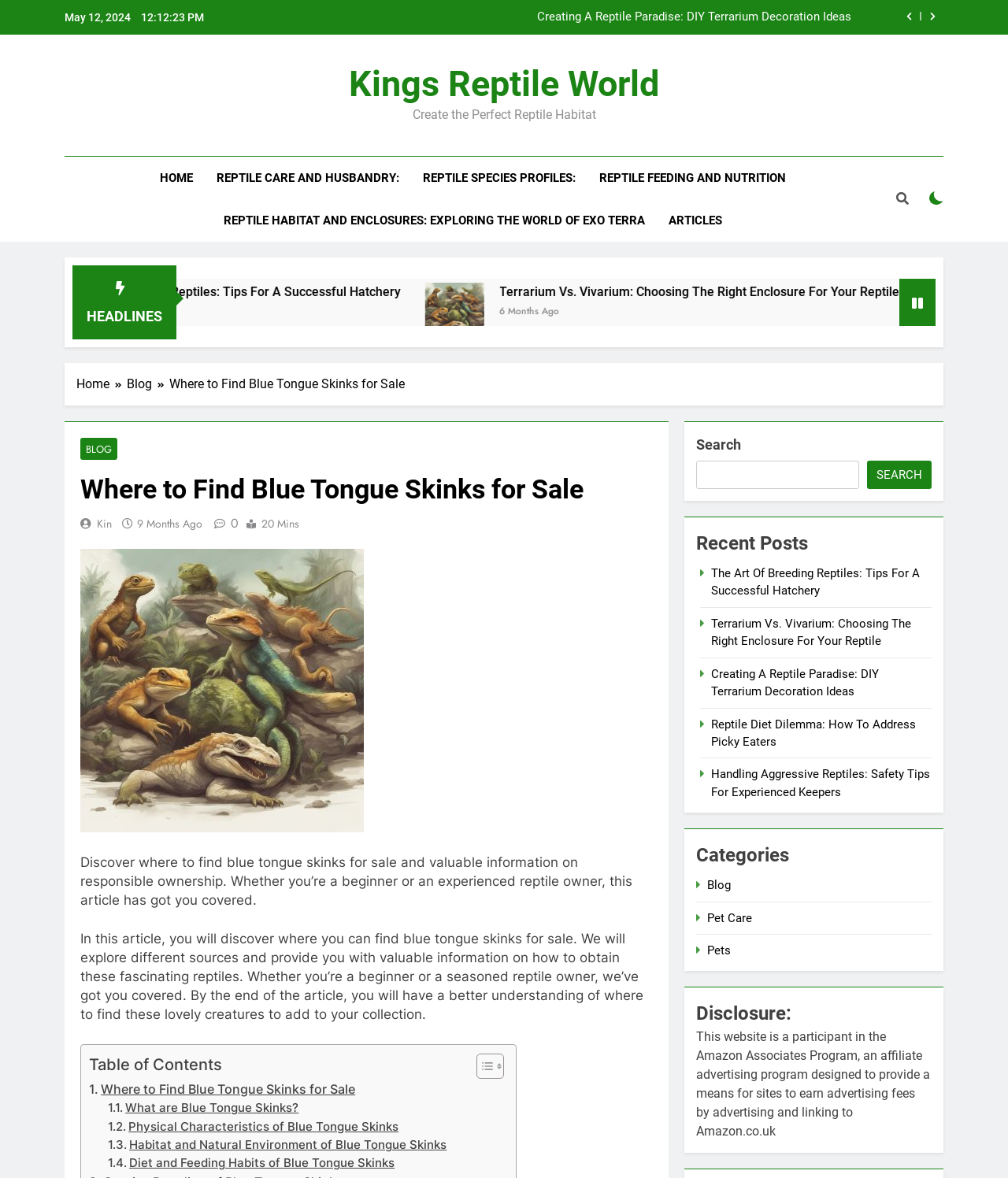Locate the bounding box for the described UI element: "Data". Ensure the coordinates are four float numbers between 0 and 1, formatted as [left, top, right, bottom].

None